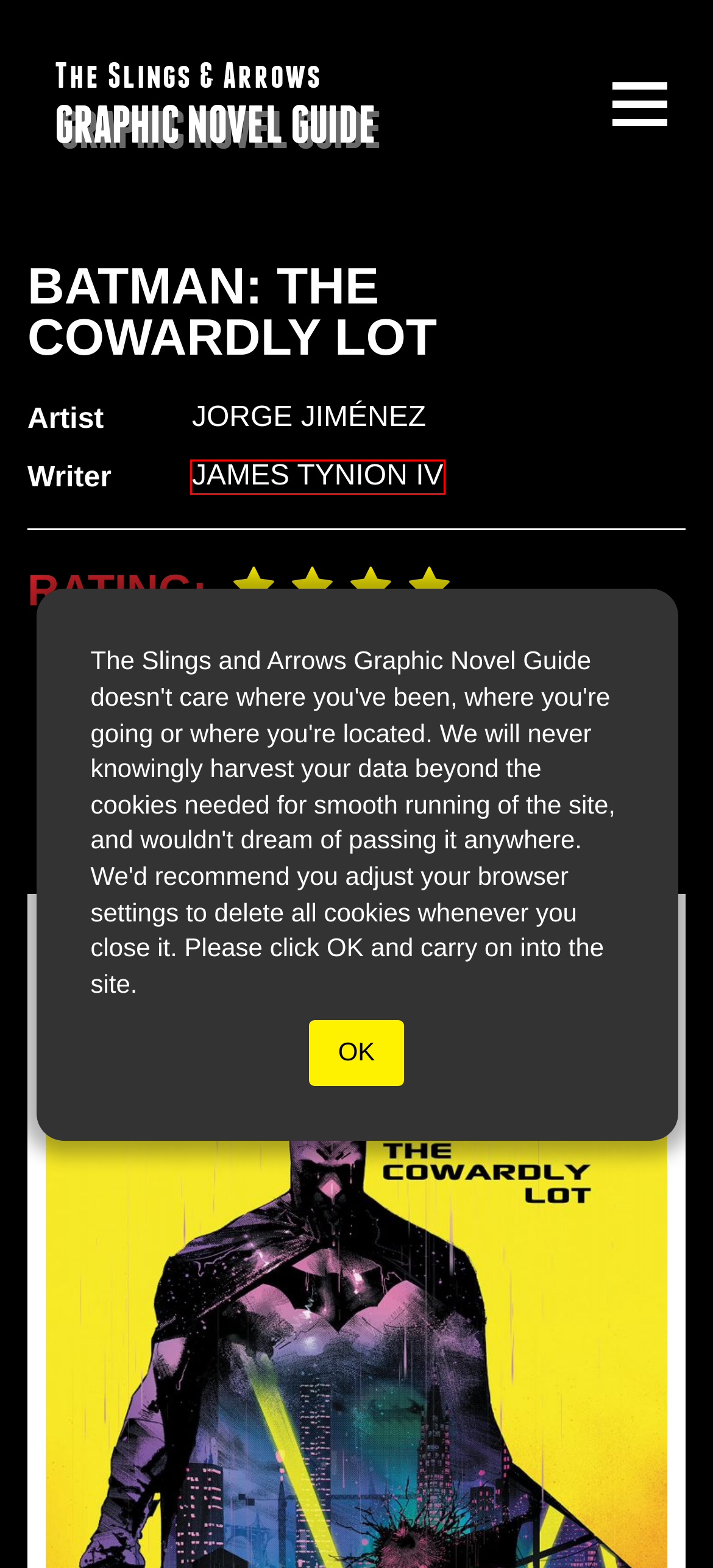You have a screenshot of a webpage with an element surrounded by a red bounding box. Choose the webpage description that best describes the new page after clicking the element inside the red bounding box. Here are the candidates:
A. Talon: Scourge of the Owls | Slings & Arrows
B. Reviewed by: Karl Verhoven | Slings & Arrows
C. Batman: Ghost Stories | Slings & Arrows
D. Reviews crediting artist: Jorge Jiménez | Slings & Arrows
E. Batman: Fear State | Slings & Arrows
F. Home | Slings & Arrows
G. Reviews crediting writer: James Tynion IV | Slings & Arrows
H. The Department of Truth Volume 01: The End of the World | Slings & Arrows

G